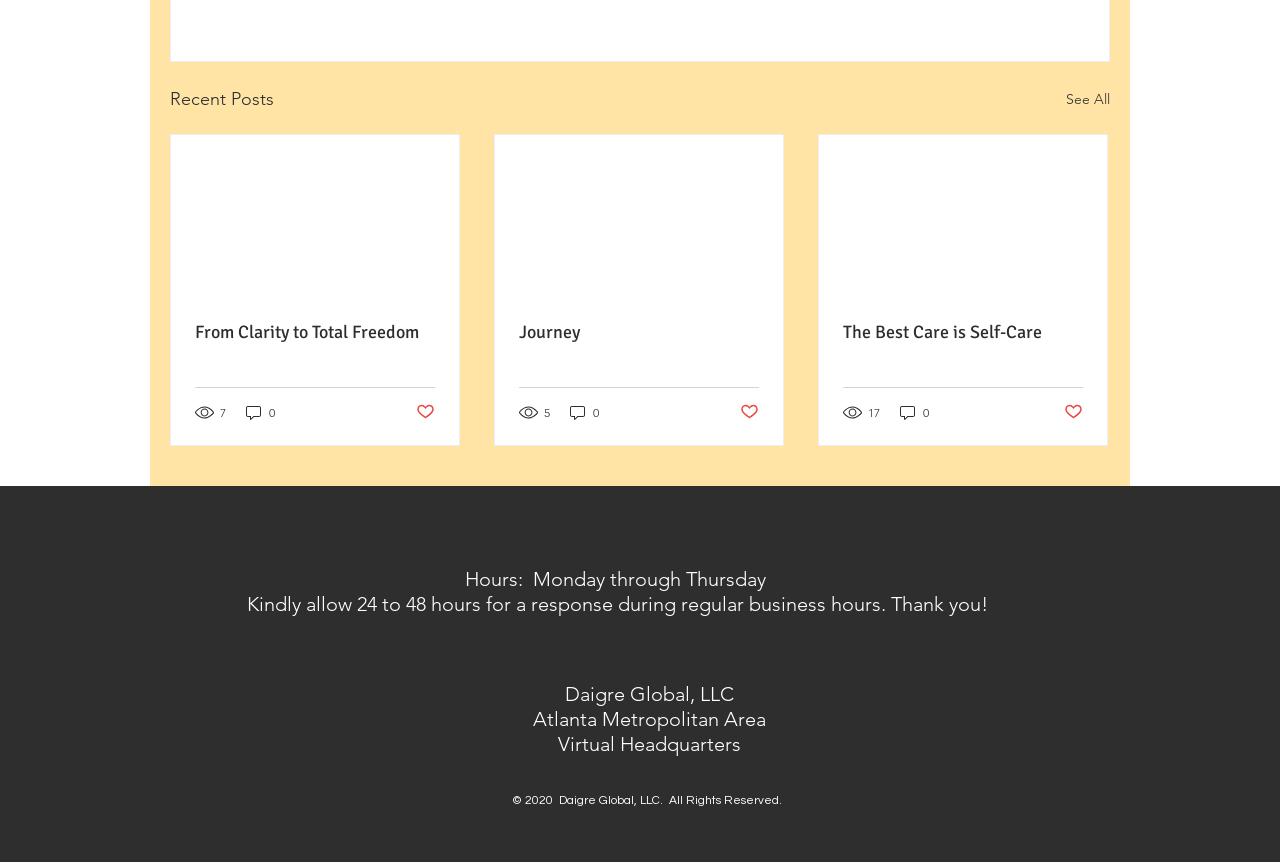Find the bounding box coordinates for the HTML element described as: "See All". The coordinates should consist of four float values between 0 and 1, i.e., [left, top, right, bottom].

[0.833, 0.099, 0.867, 0.132]